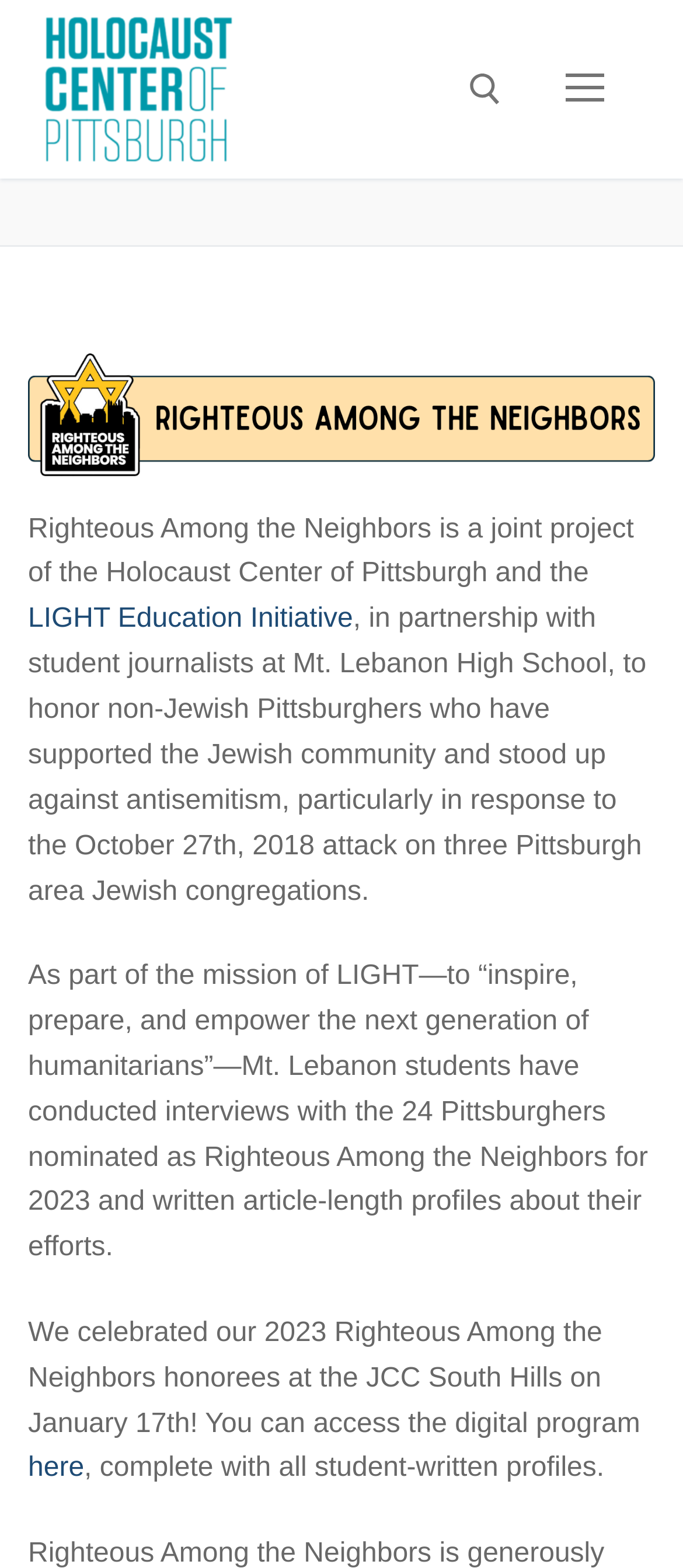Identify the bounding box for the described UI element: "here".

[0.041, 0.927, 0.123, 0.946]